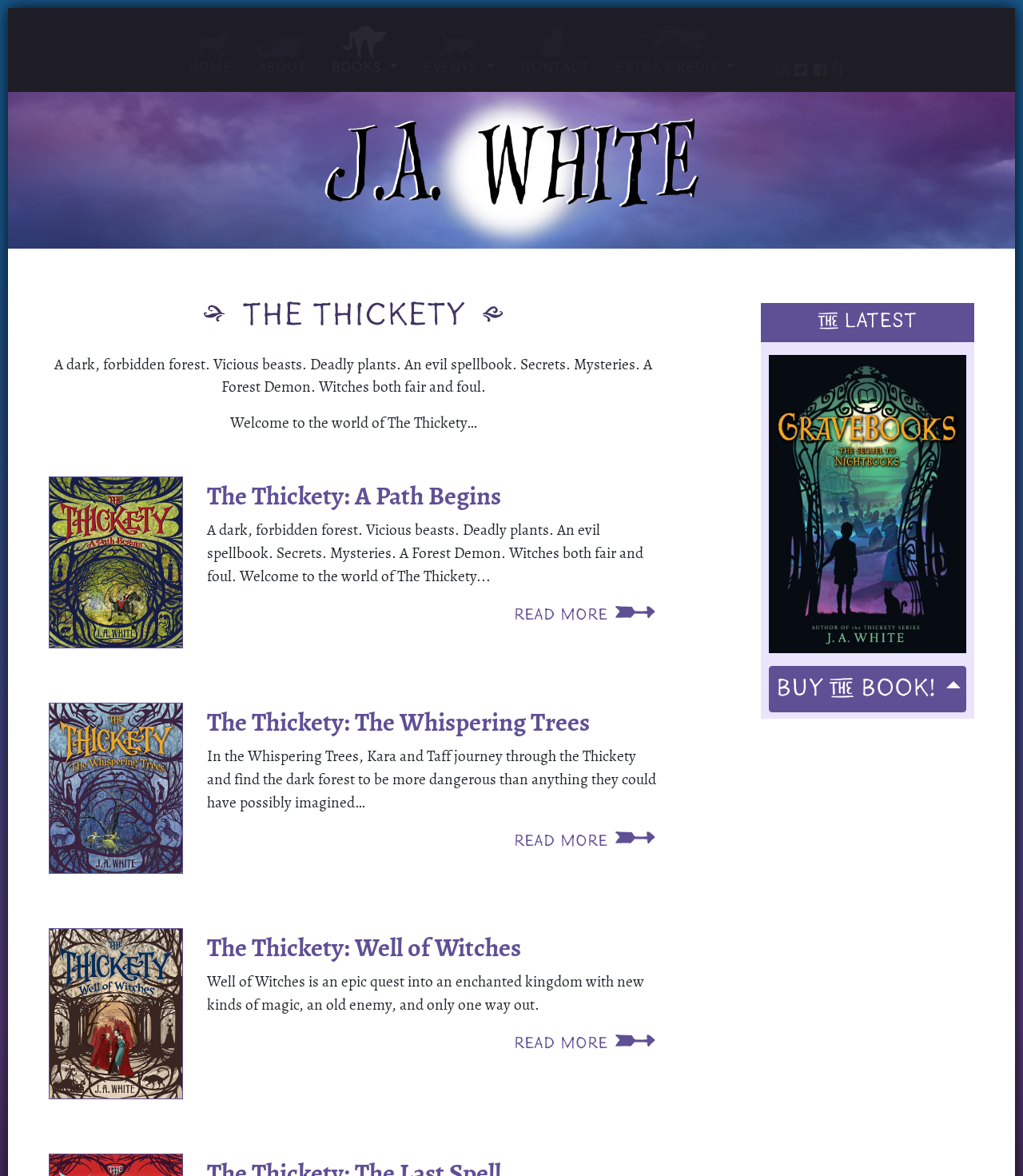Please specify the bounding box coordinates in the format (top-left x, top-left y, bottom-right x, bottom-right y), with all values as floating point numbers between 0 and 1. Identify the bounding box of the UI element described by: .cls-1{fill:#2d2d2d;}Events

[0.401, 0.022, 0.496, 0.074]